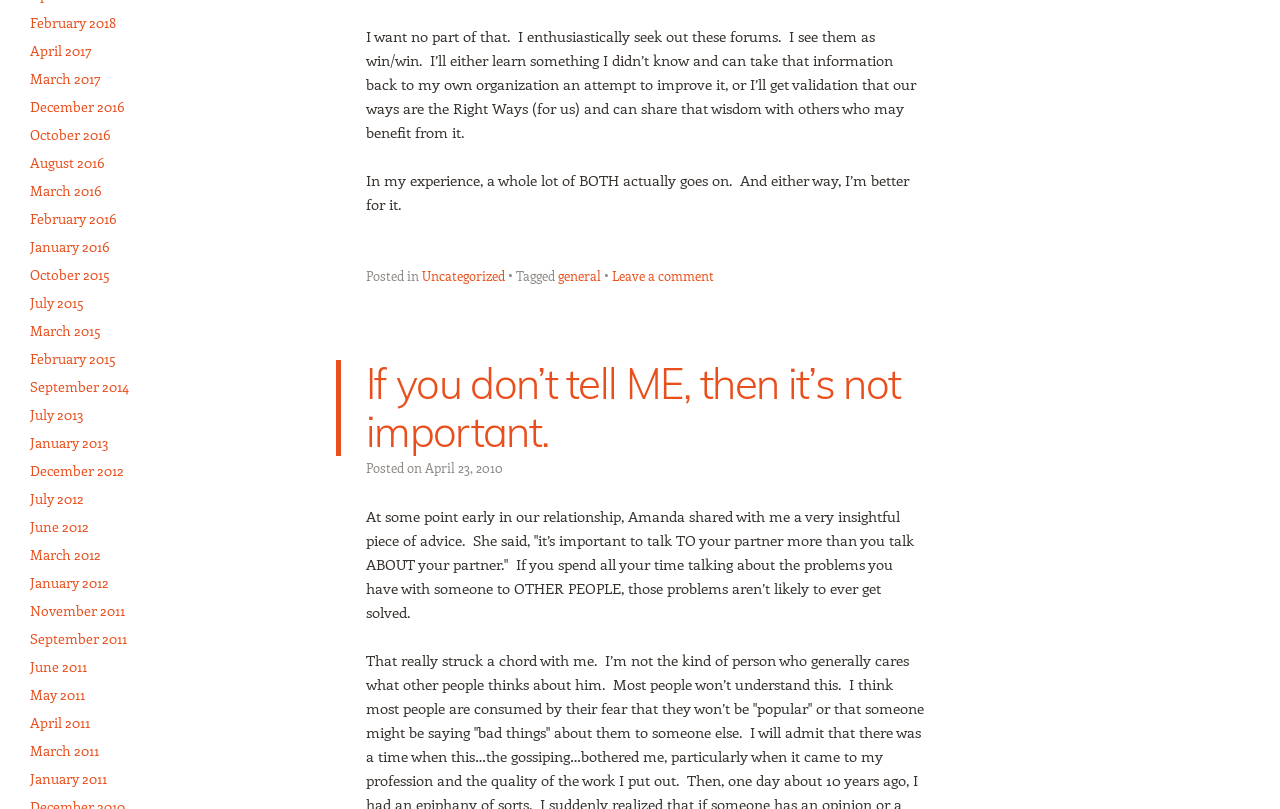Provide a brief response to the question using a single word or phrase: 
What is the author's attitude towards online forums?

Positive